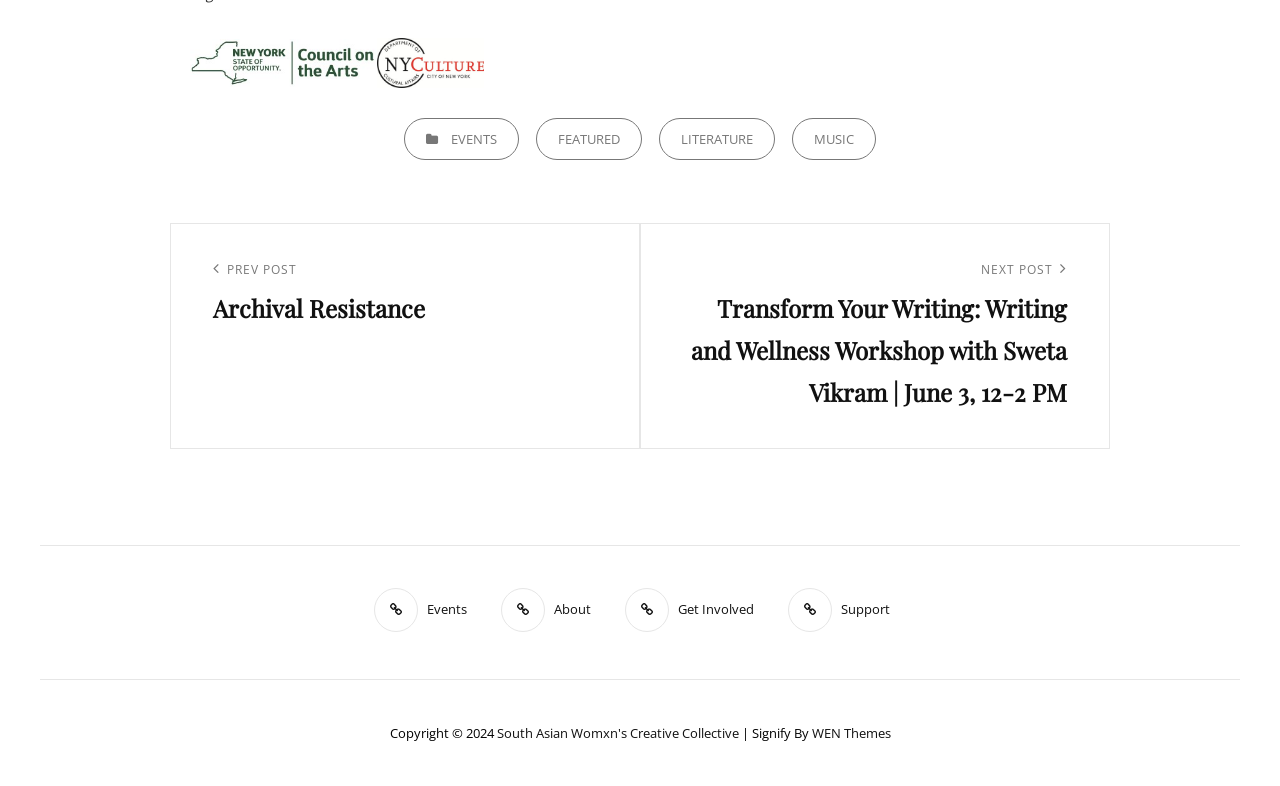Identify the bounding box coordinates of the section that should be clicked to achieve the task described: "Explore events".

[0.316, 0.15, 0.405, 0.203]